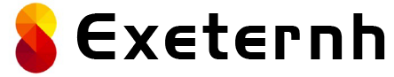What is the theme of the webpage?
Answer the question using a single word or phrase, according to the image.

Home design and improvement